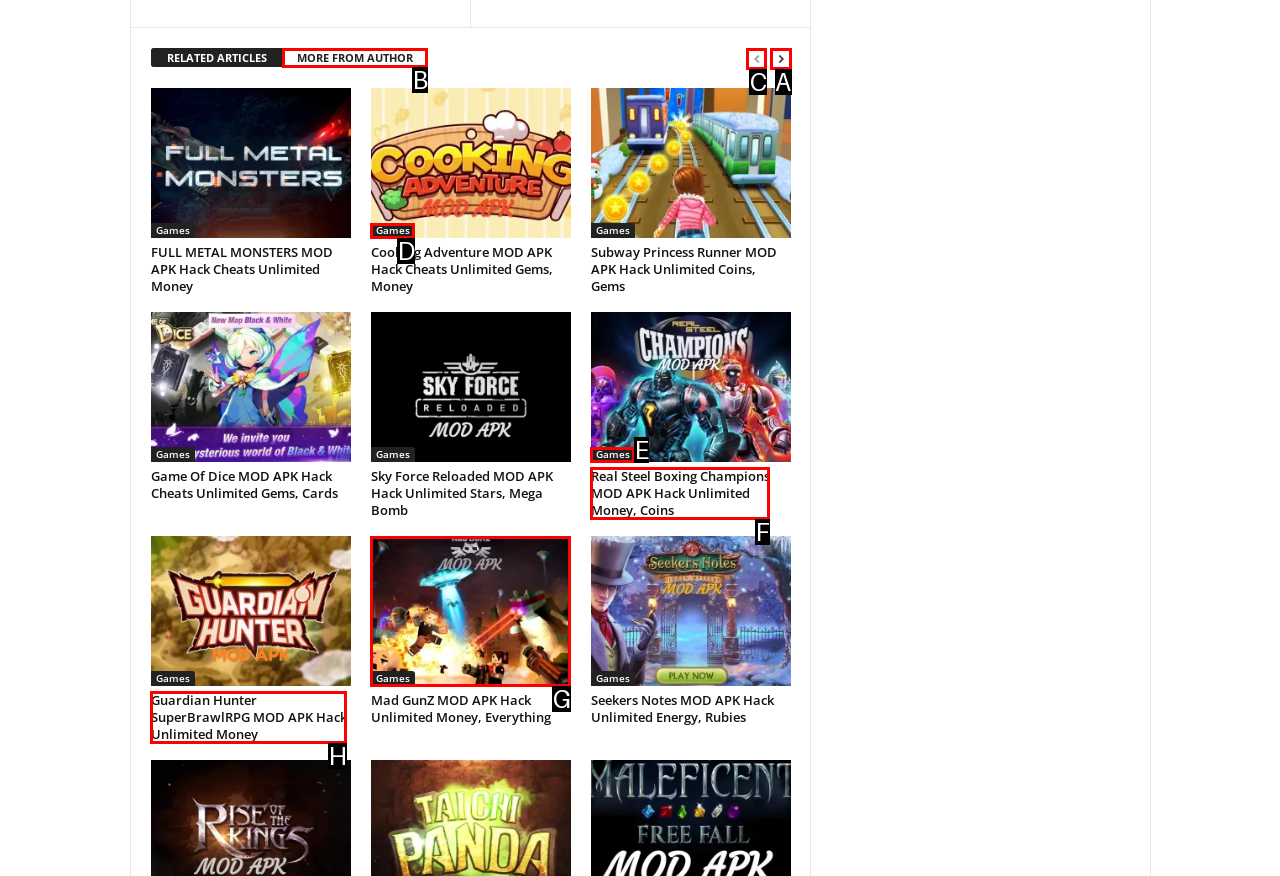Identify the HTML element I need to click to complete this task: Go to next page Provide the option's letter from the available choices.

A